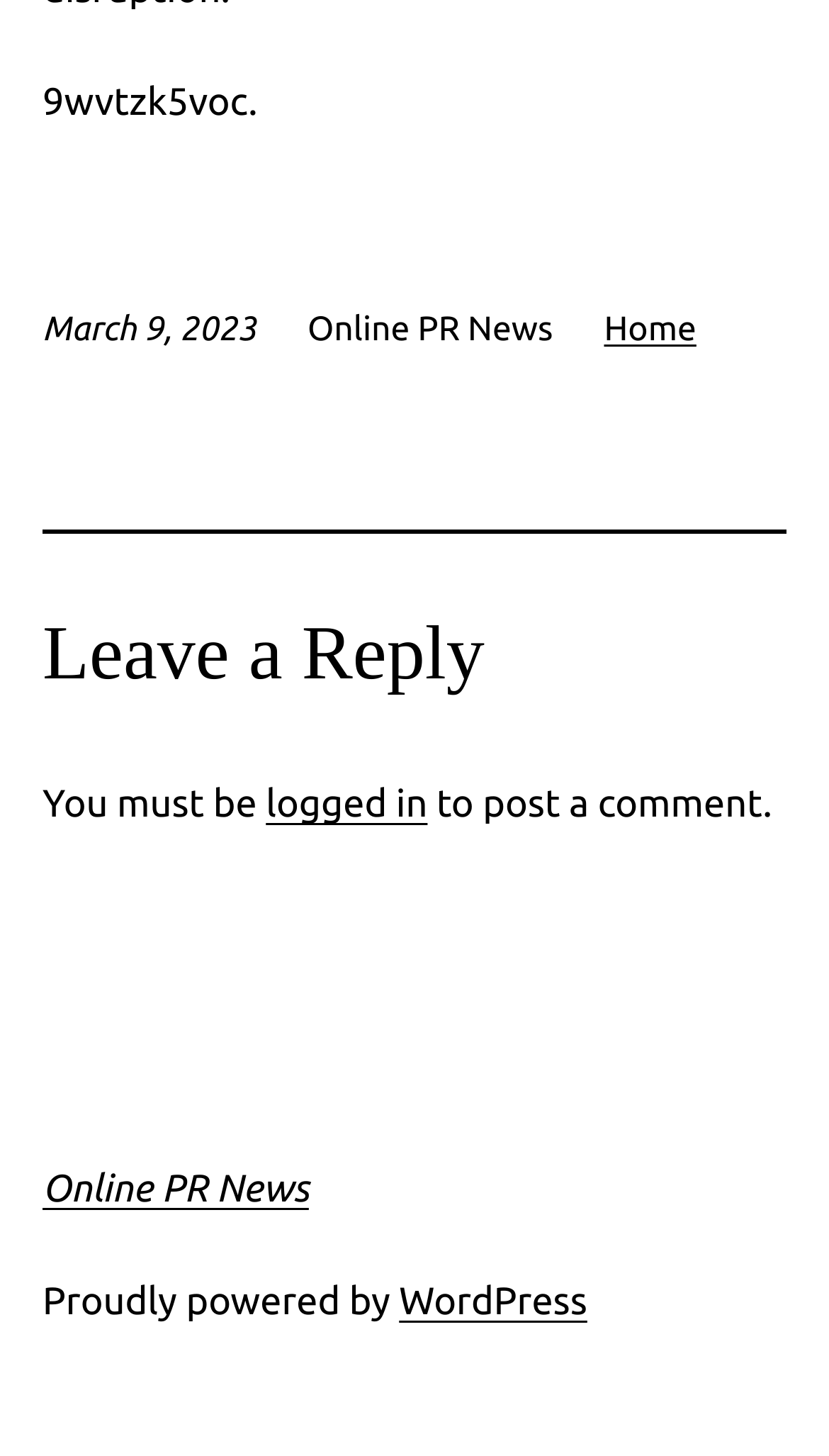Give a concise answer using only one word or phrase for this question:
What is the name of the website?

Online PR News